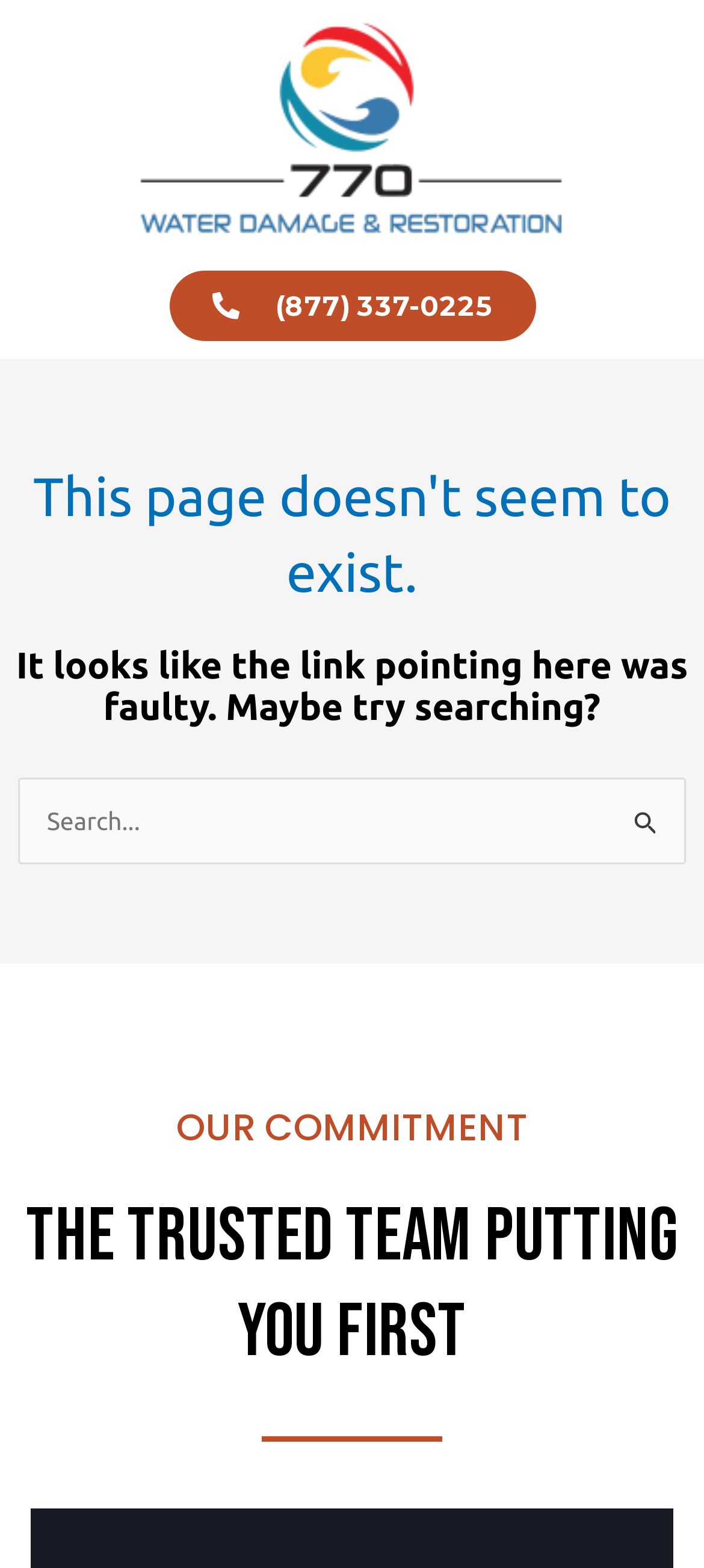Please provide a short answer using a single word or phrase for the question:
What is the purpose of the search box?

To search for something